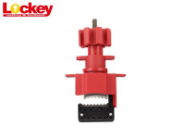What is the purpose of the Small Valve Lockout UVL04S?
Please provide an in-depth and detailed response to the question.

According to the caption, the device is designed for 'secure valve isolation during maintenance or repair work', effectively preventing accidental valve operation.